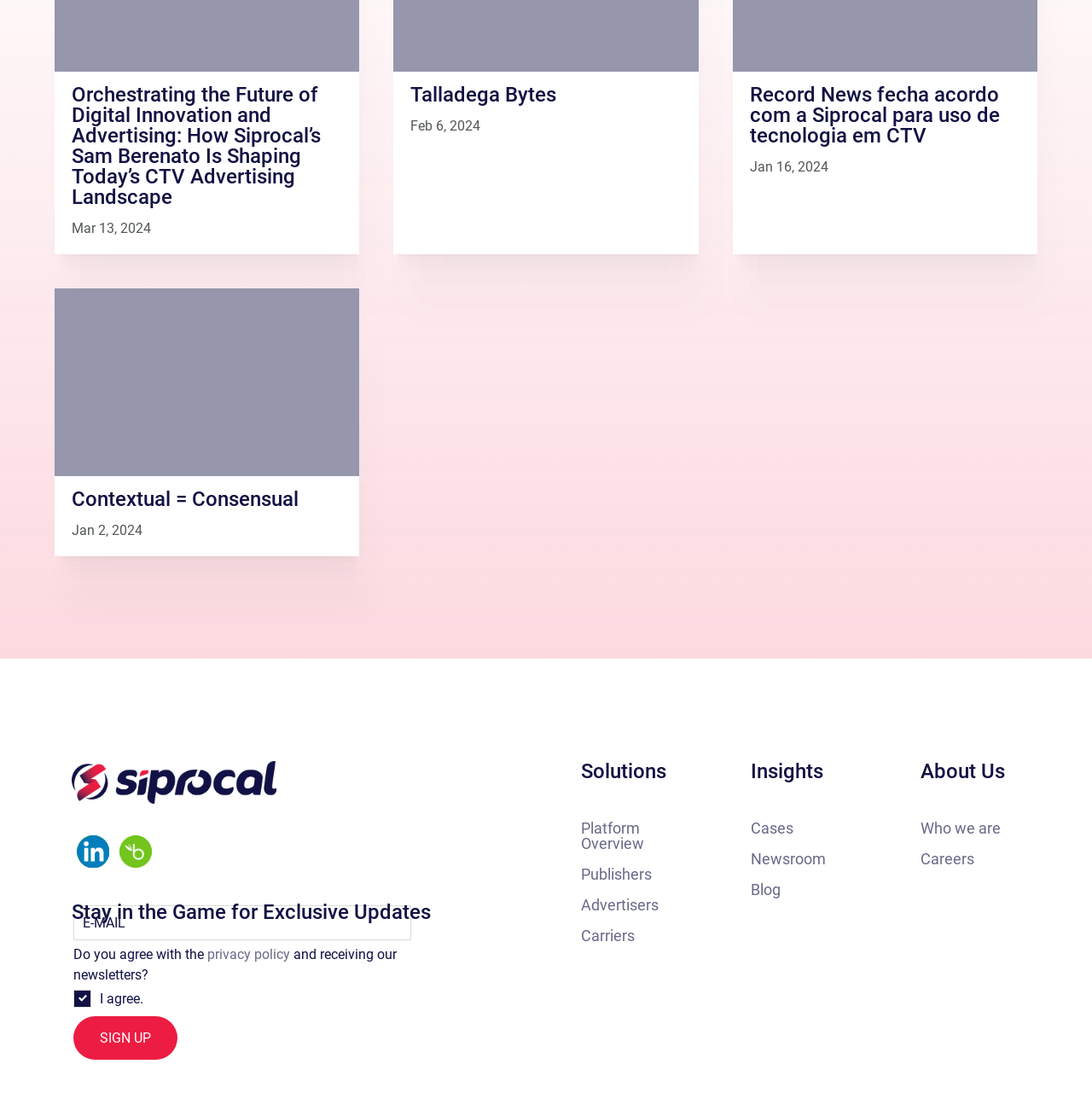Respond concisely with one word or phrase to the following query:
How many headings are on this webpage?

7